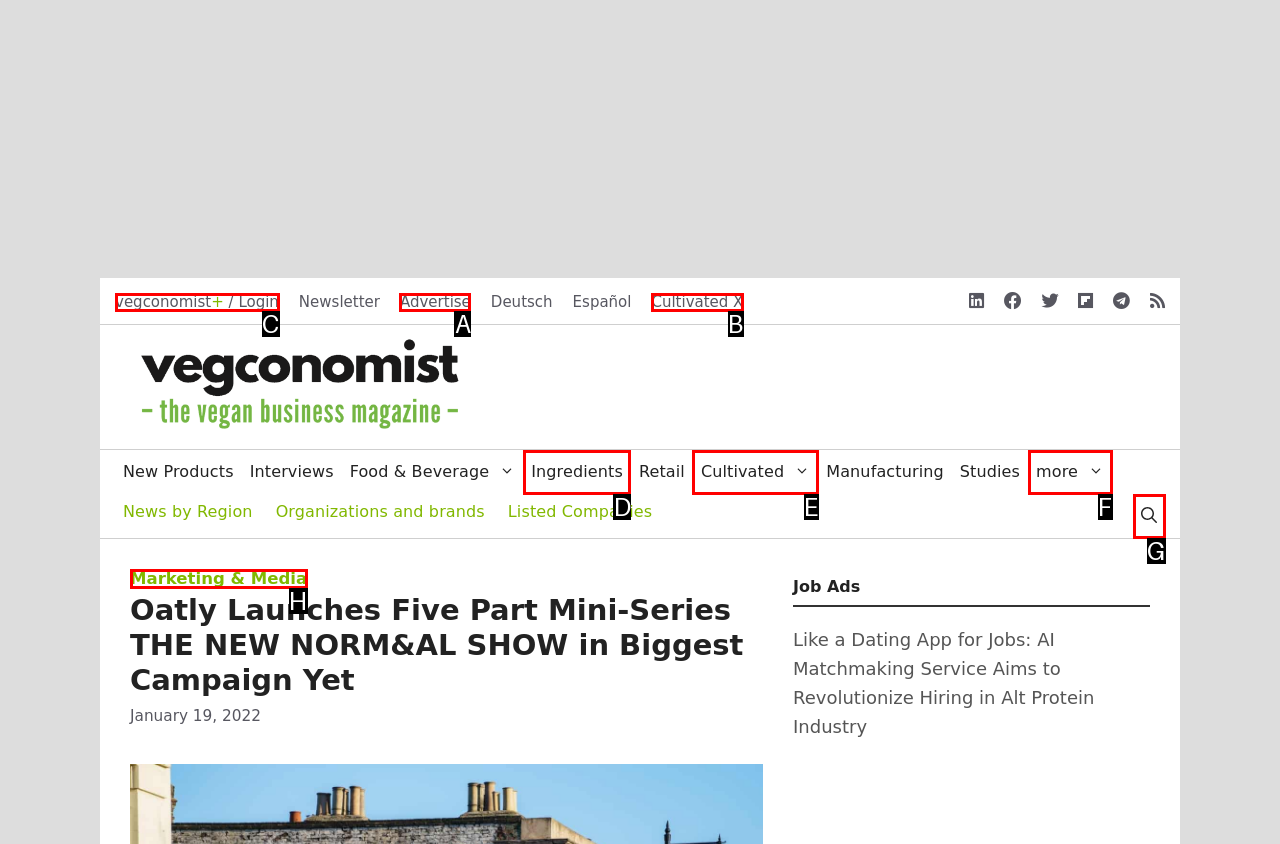Select the appropriate bounding box to fulfill the task: log in Respond with the corresponding letter from the choices provided.

C